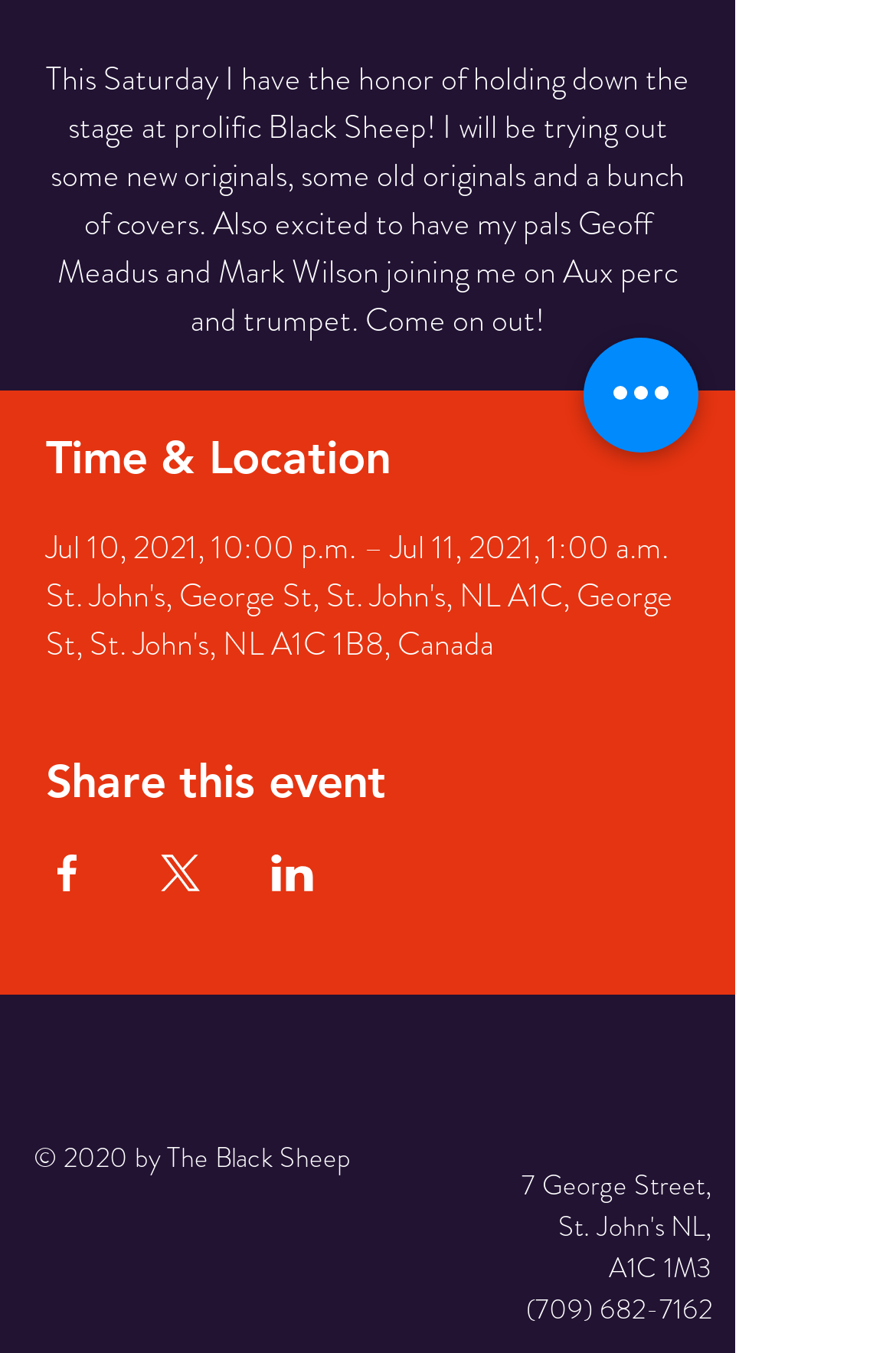Extract the bounding box for the UI element that matches this description: "aria-label="Share event on LinkedIn"".

[0.303, 0.631, 0.351, 0.658]